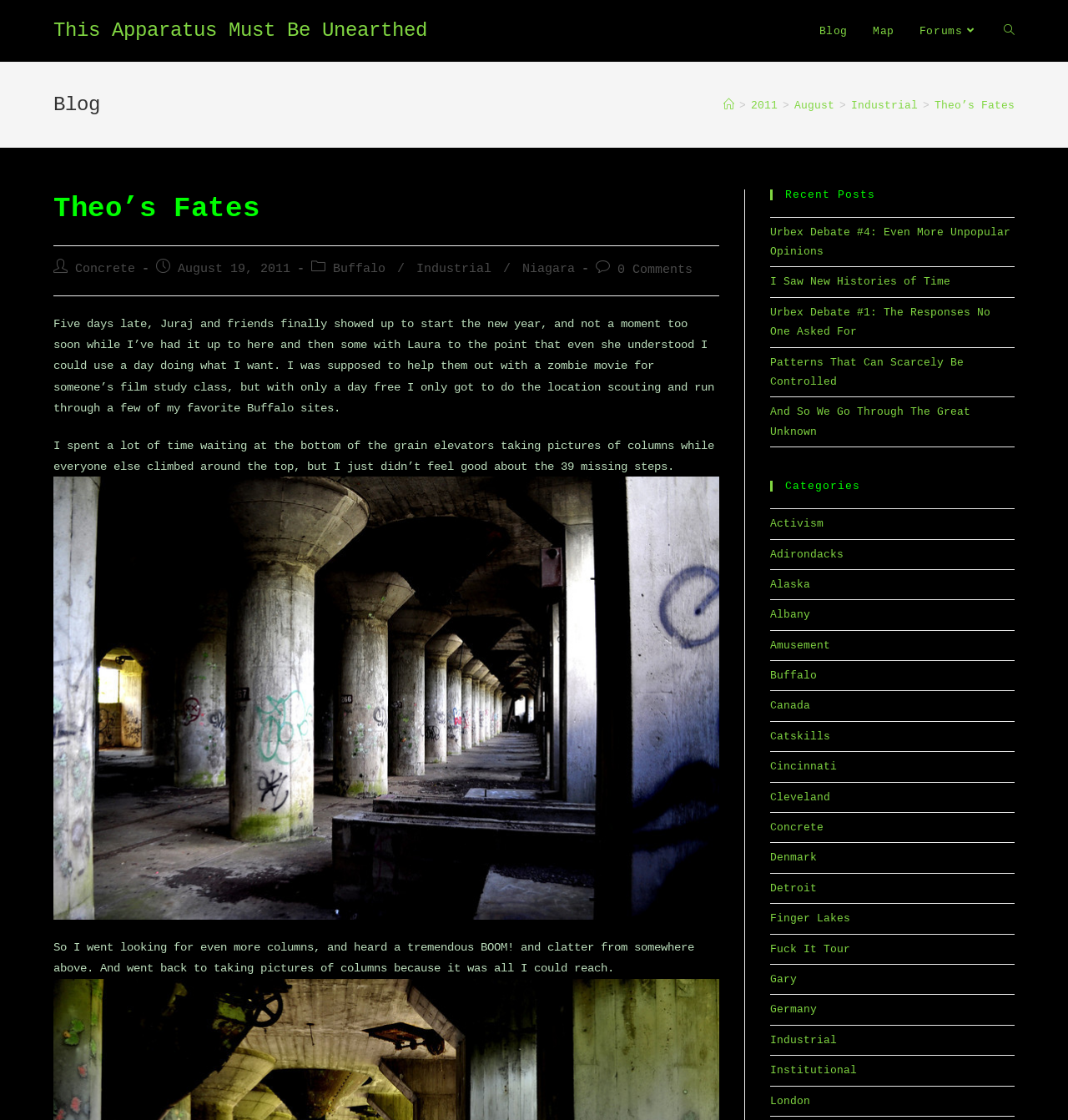Please determine the bounding box coordinates for the element that should be clicked to follow these instructions: "Read the post about 'Industrial'".

[0.797, 0.088, 0.859, 0.1]